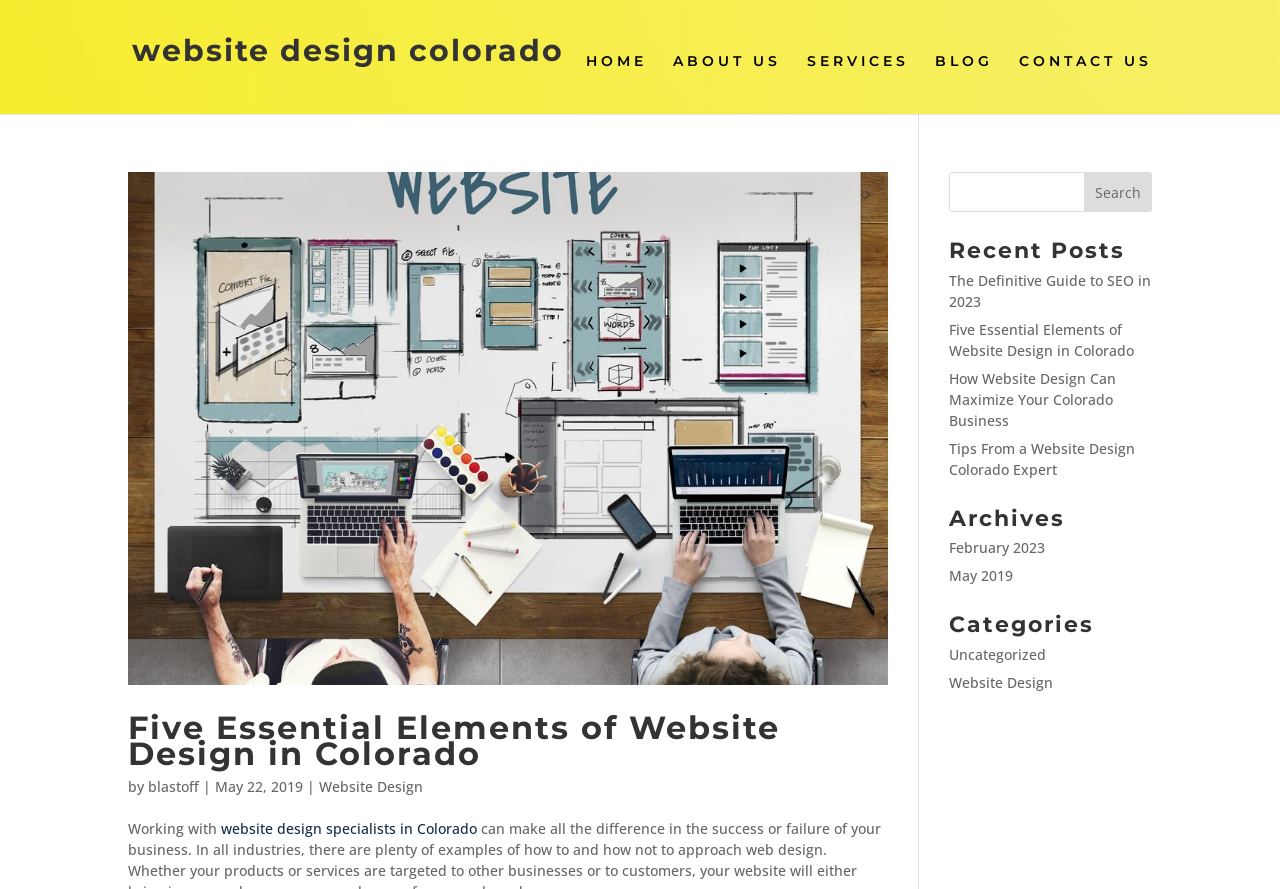Find the bounding box coordinates corresponding to the UI element with the description: "website design specialists in Colorado". The coordinates should be formatted as [left, top, right, bottom], with values as floats between 0 and 1.

[0.173, 0.922, 0.373, 0.943]